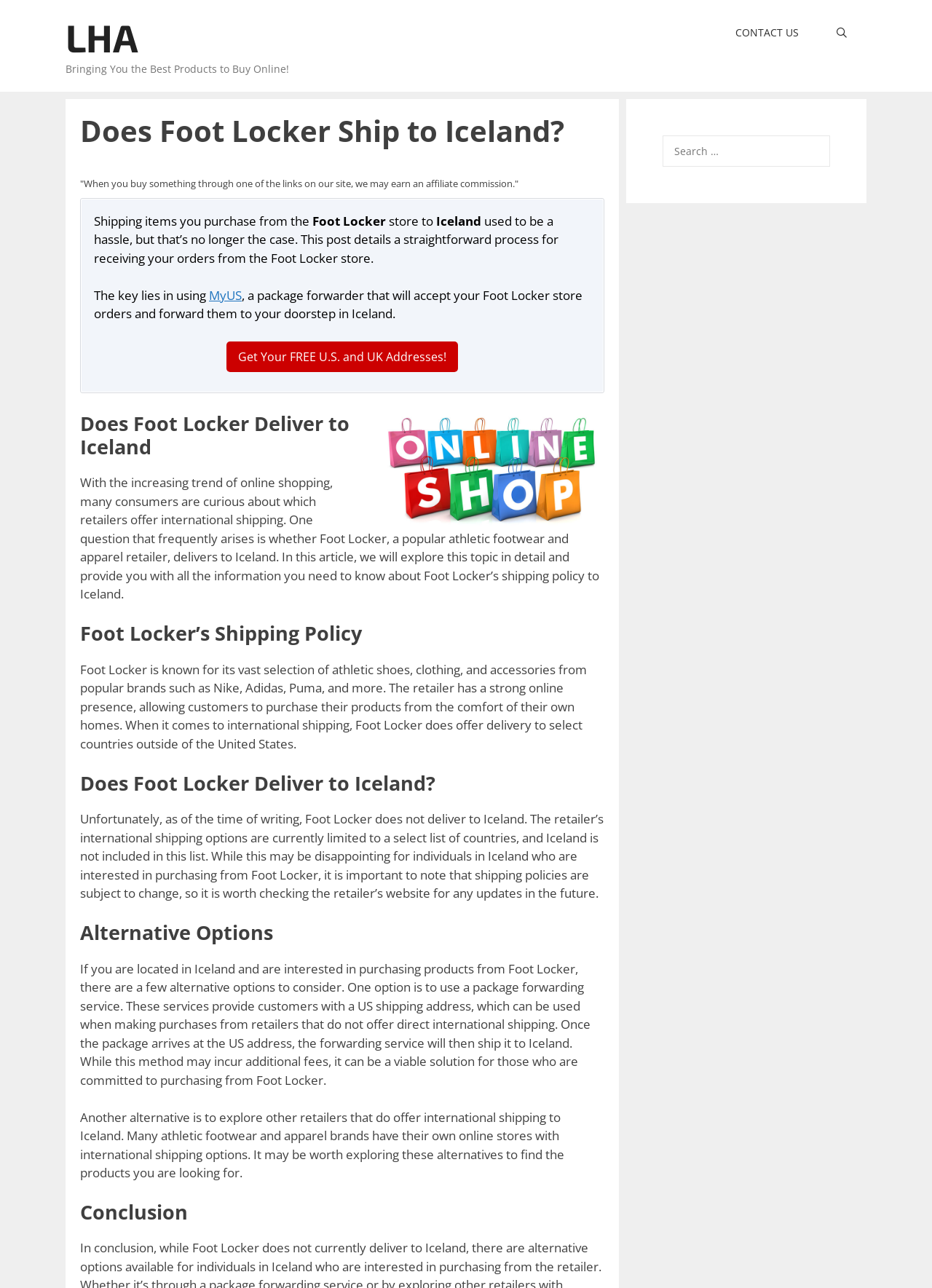Identify the bounding box of the UI element that matches this description: "Contact us".

[0.77, 0.011, 0.877, 0.04]